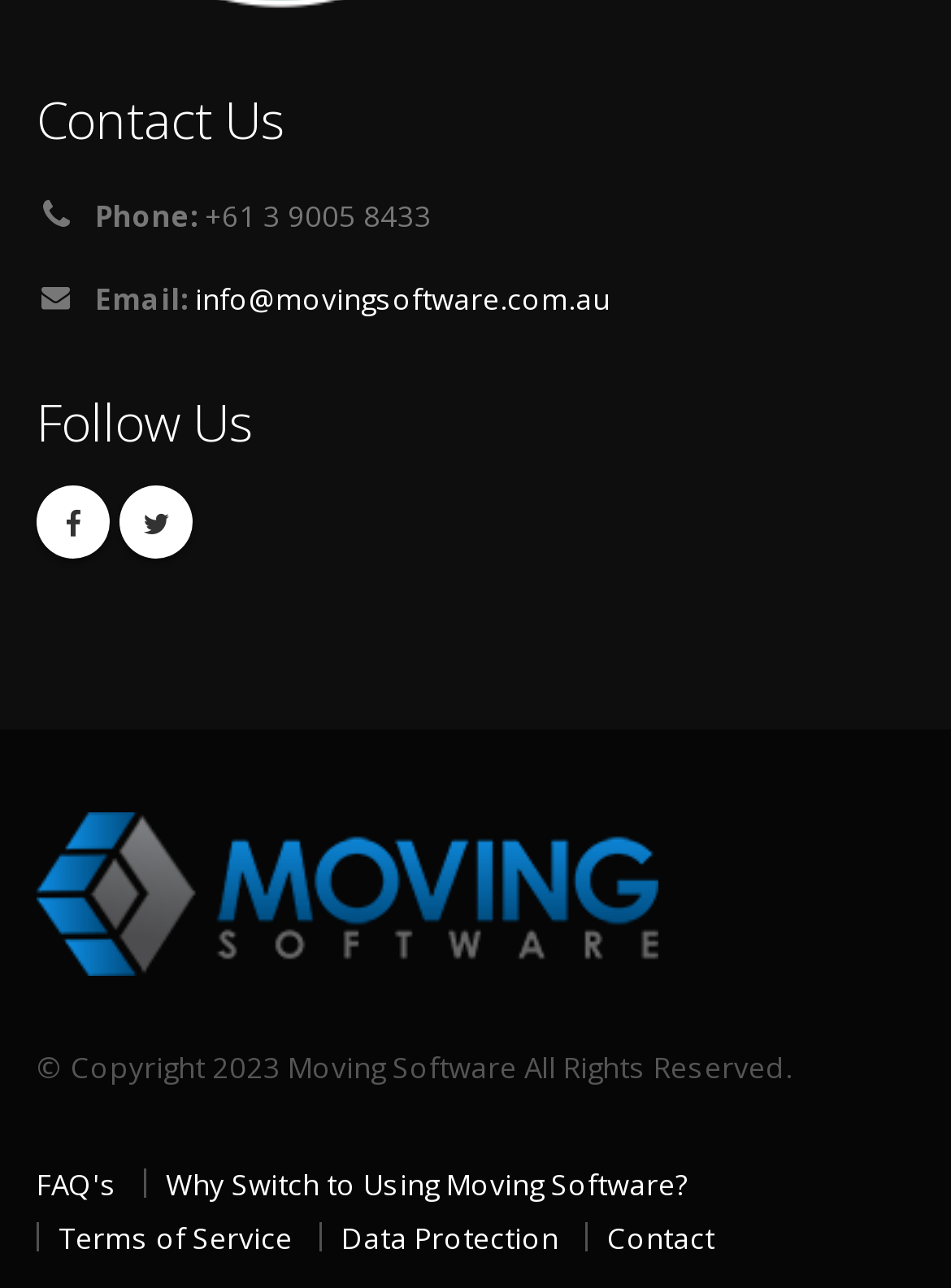Find the bounding box coordinates for the area you need to click to carry out the instruction: "Click on the 'info@movingsoftware.com.au' email link". The coordinates should be four float numbers between 0 and 1, indicated as [left, top, right, bottom].

[0.205, 0.216, 0.641, 0.246]